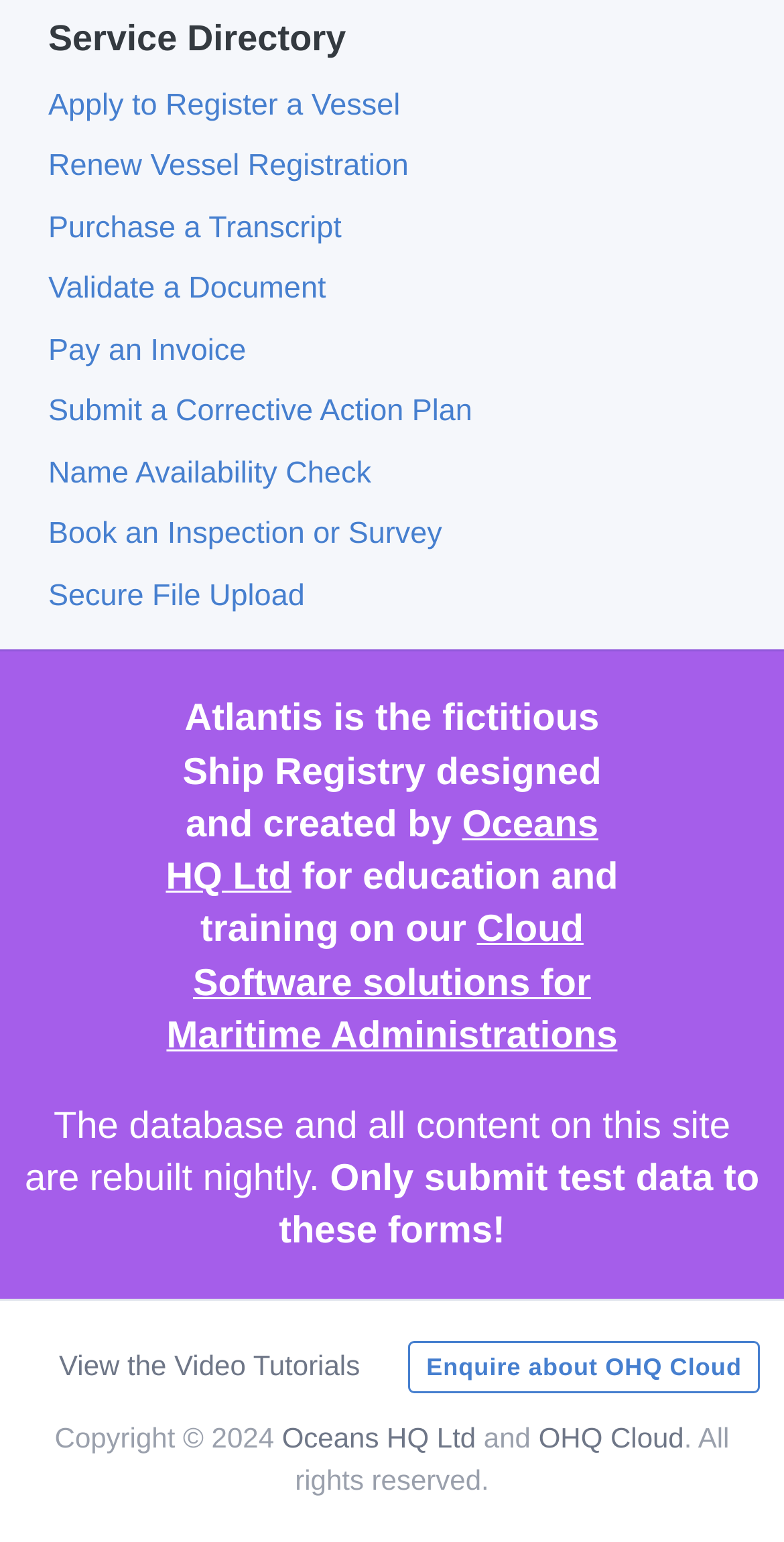Identify the bounding box for the given UI element using the description provided. Coordinates should be in the format (top-left x, top-left y, bottom-right x, bottom-right y) and must be between 0 and 1. Here is the description: Enquire about OHQ Cloud

[0.521, 0.869, 0.969, 0.903]